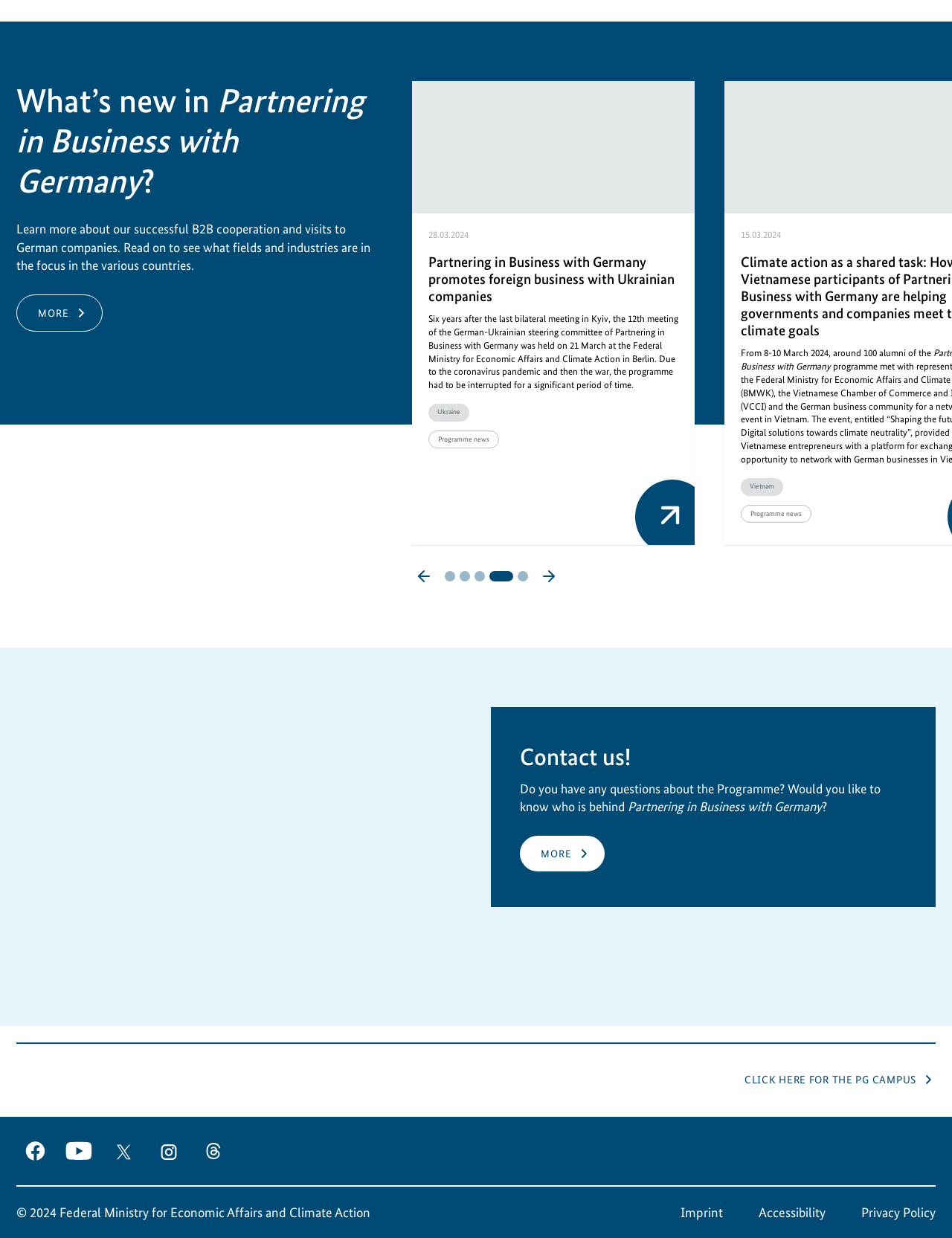With reference to the screenshot, provide a detailed response to the question below:
How many social media links are available?

There are five social media links available at the bottom of the webpage, namely facebook, youtube, twitter, instagram, and threads.